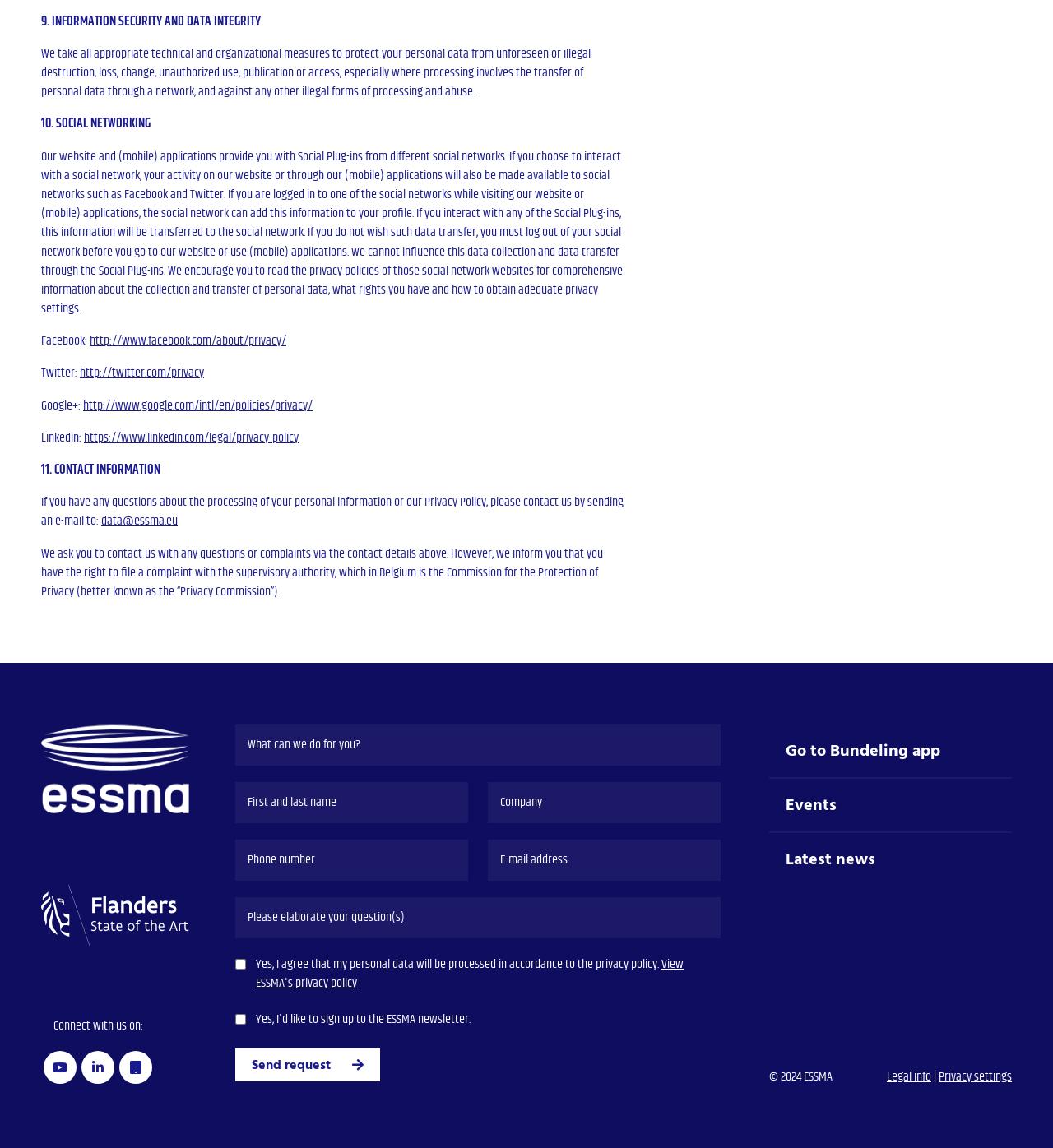Pinpoint the bounding box coordinates of the element you need to click to execute the following instruction: "View ESSMA's privacy policy". The bounding box should be represented by four float numbers between 0 and 1, in the format [left, top, right, bottom].

[0.243, 0.831, 0.649, 0.866]